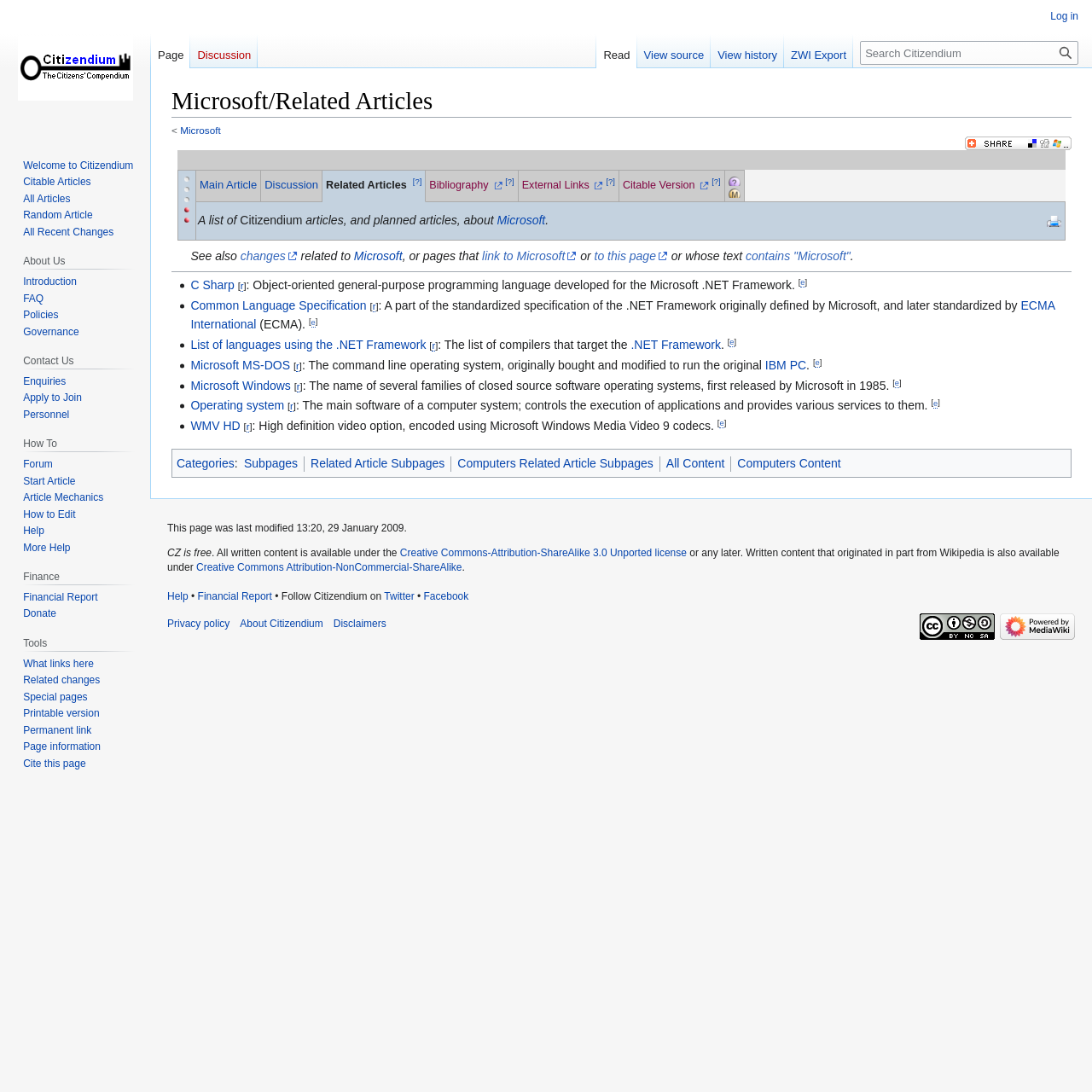Identify the bounding box coordinates for the region of the element that should be clicked to carry out the instruction: "Click on the link to view the related articles". The bounding box coordinates should be four float numbers between 0 and 1, i.e., [left, top, right, bottom].

[0.295, 0.155, 0.39, 0.185]